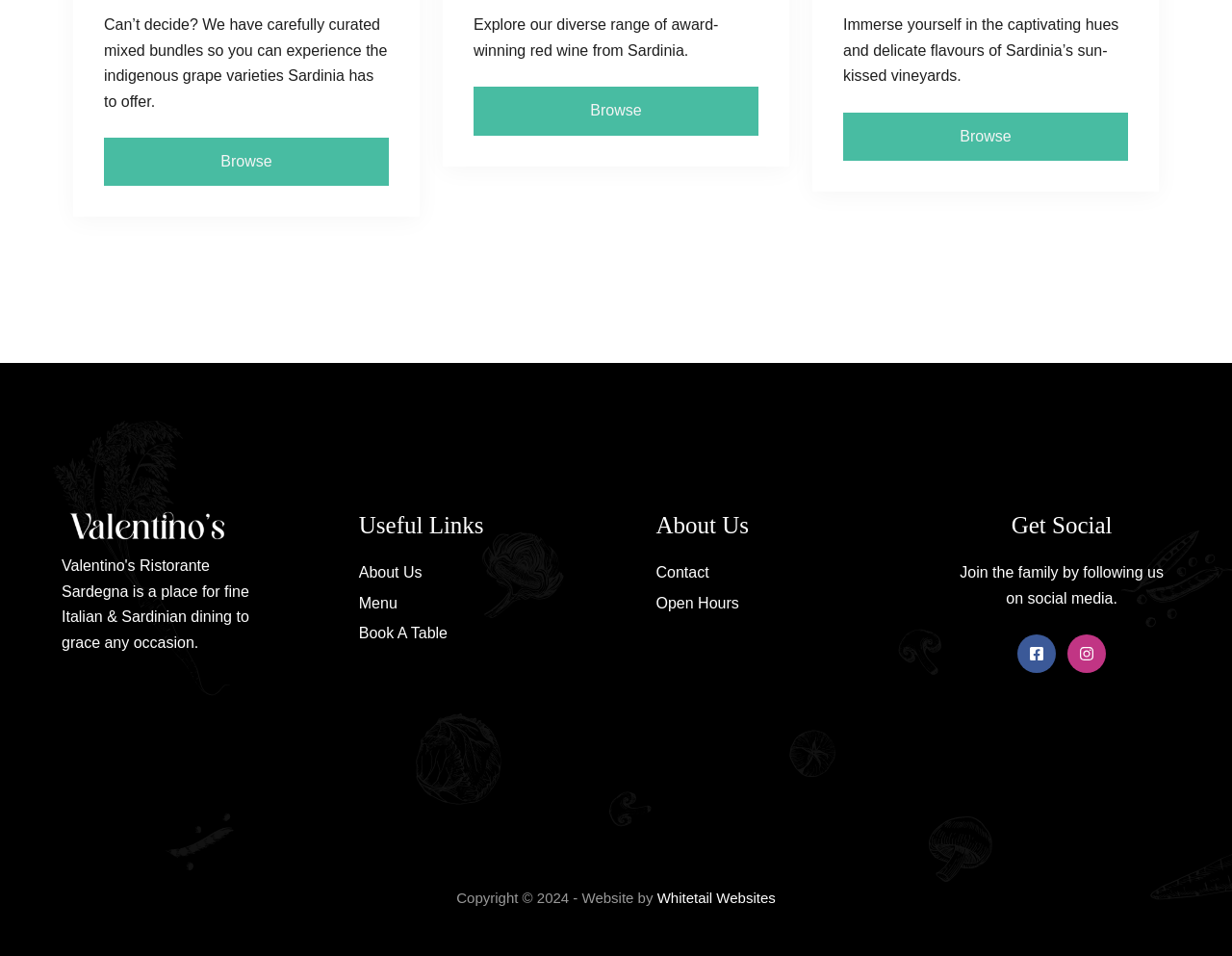What social media platforms are mentioned?
Refer to the image and give a detailed answer to the query.

The webpage mentions 'Join the family by following us on social media.' but does not specify which social media platforms are available, although there are two link elements with empty OCR text, which might correspond to social media icons.